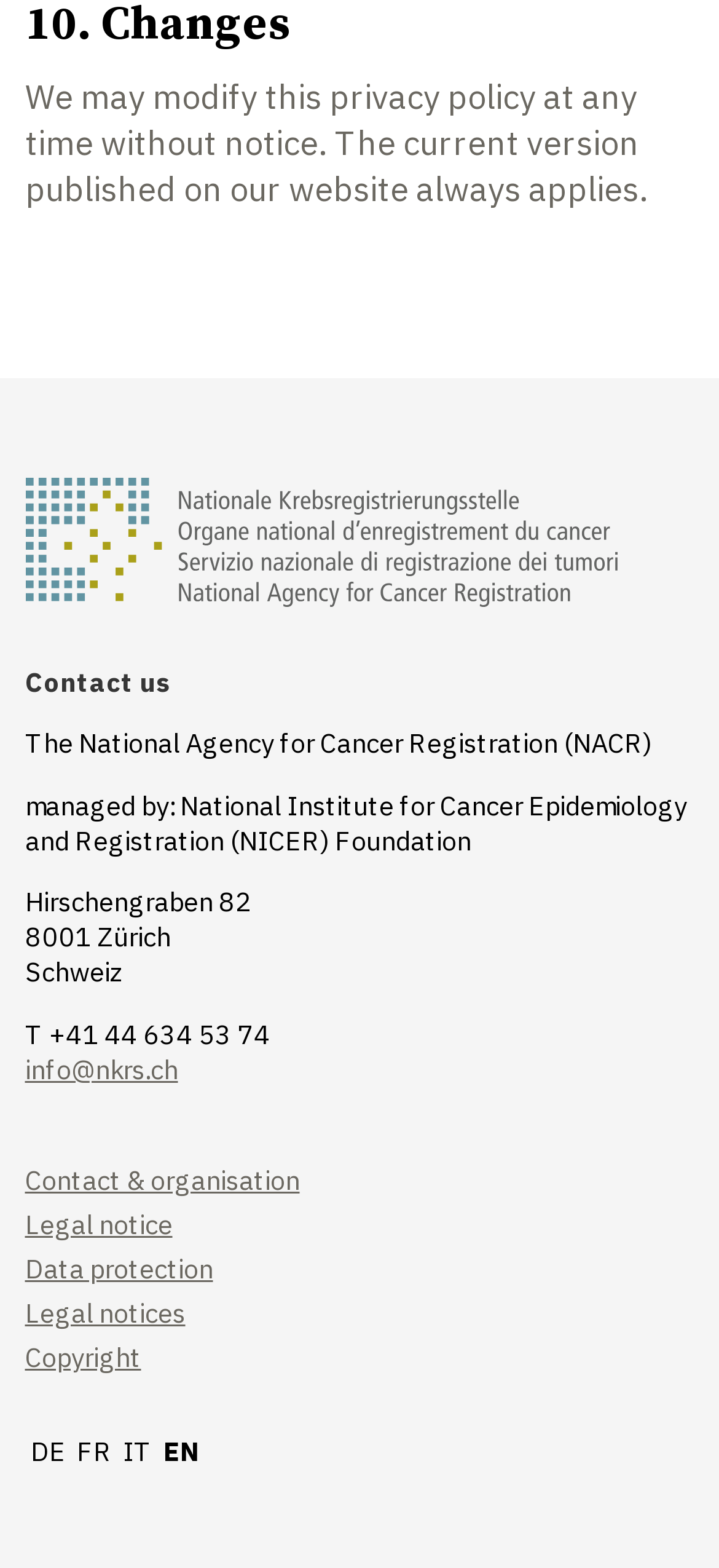Please locate the clickable area by providing the bounding box coordinates to follow this instruction: "Send an email to info@nkrs.ch".

[0.035, 0.67, 0.247, 0.693]